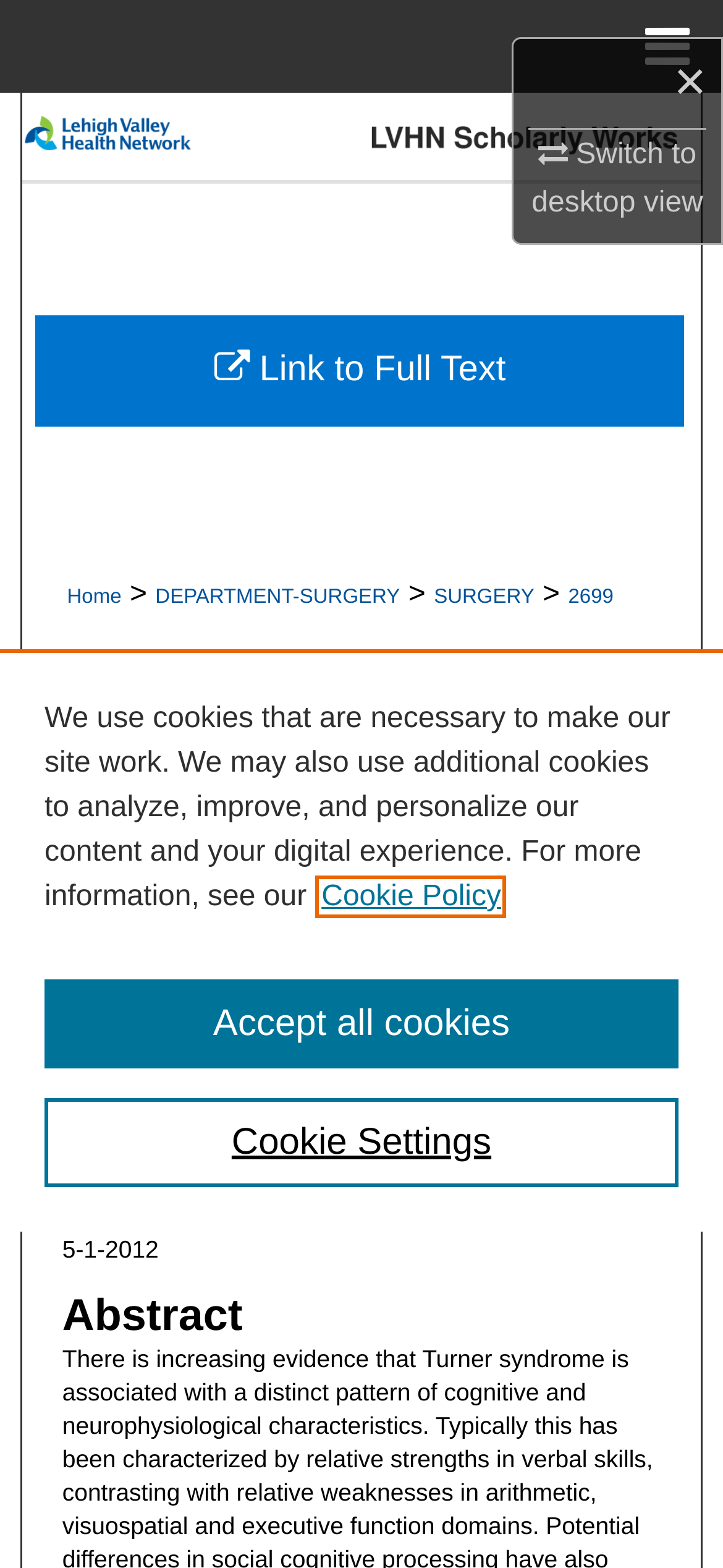Determine the bounding box coordinates of the clickable element necessary to fulfill the instruction: "Switch to desktop view". Provide the coordinates as four float numbers within the 0 to 1 range, i.e., [left, top, right, bottom].

[0.735, 0.085, 0.972, 0.14]